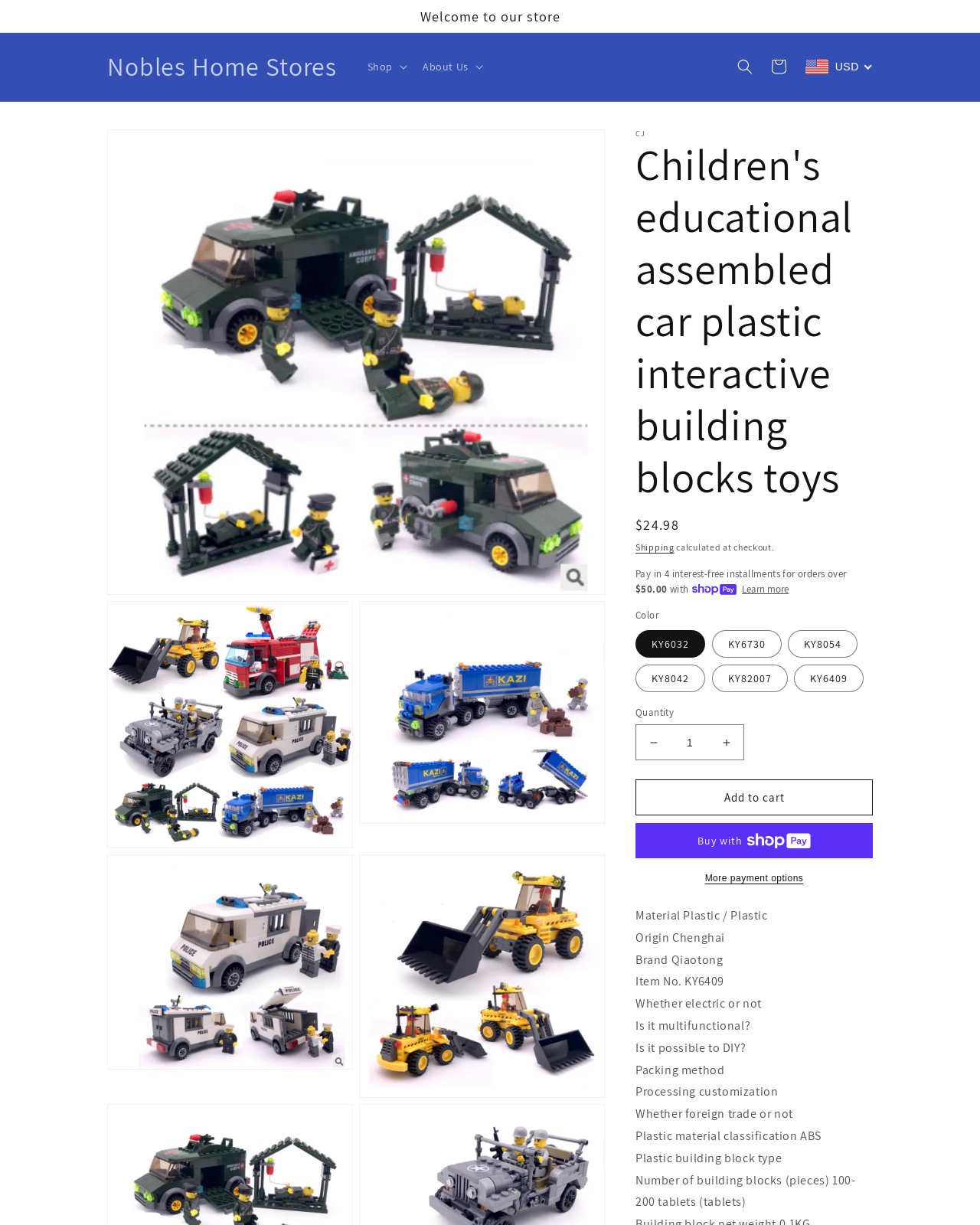What is the brand of the product?
Using the information from the image, answer the question thoroughly.

I found the answer by looking at the product details section, where it says 'Brand Qiaotong', indicating that the brand of the product is Qiaotong.